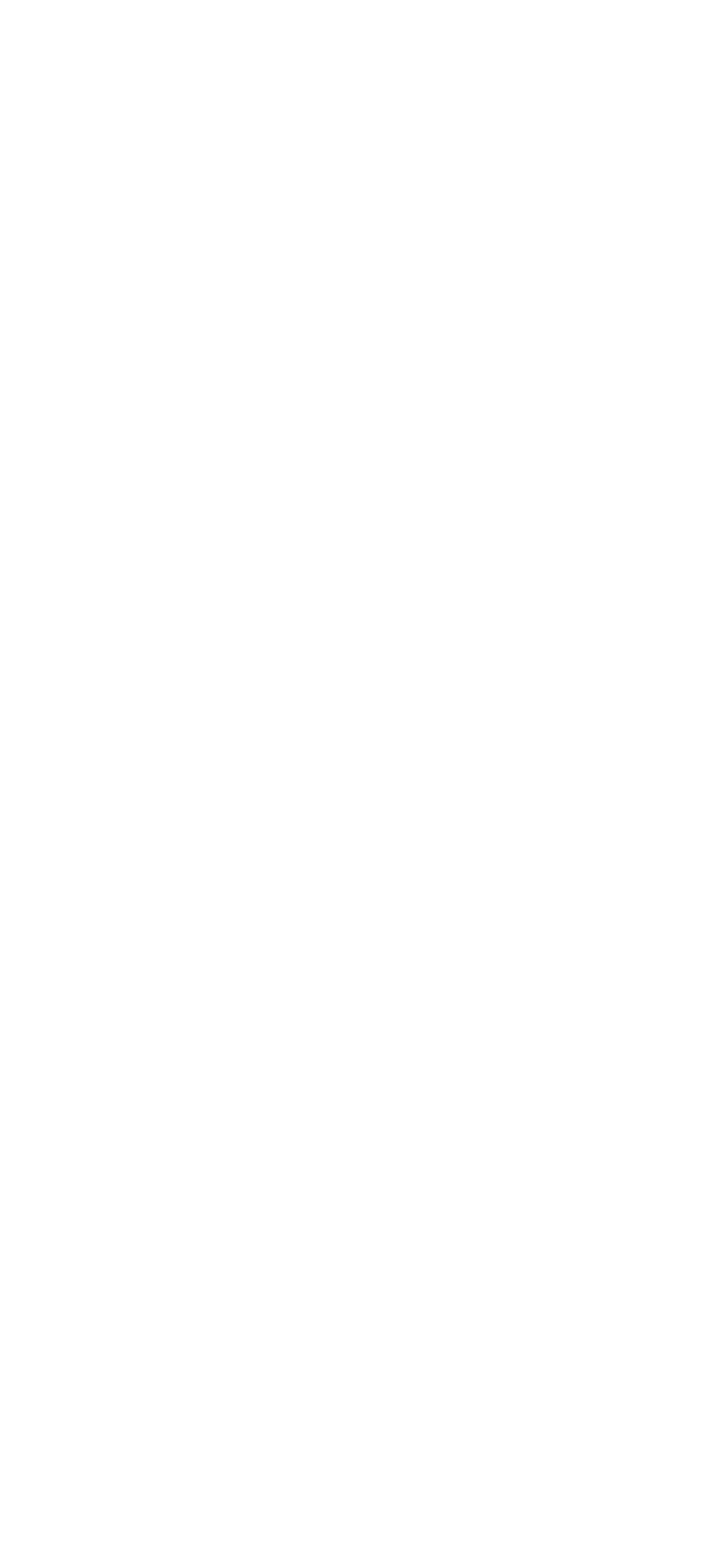Using the information shown in the image, answer the question with as much detail as possible: What is the last social media platform listed?

By looking at the social media links, I can see that the last one listed is Flipboard, which is located at the bottom of the social media section.